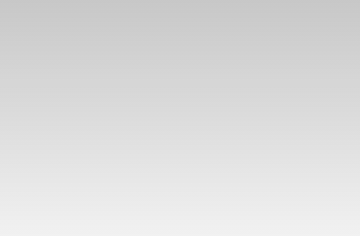Illustrate the image with a detailed and descriptive caption.

This image showcases a stunning view of a flat roof that has been impeccably coated, highlighting the professional craftsmanship and quality of the roofing work provided by Behmer. The coating is likely designed to enhance durability and reflectivity, catering to the needs of commercial properties in Phoenix. This particular application reflects the company’s commitment to excellence in roofing solutions, emphasizing their expertise in delivering superior services that clients can trust. The flat roof's pristine condition serves as a visual testament to Behmer's dedication and meticulous attention to detail, assuring potential clients of the exceptional quality they can expect in every roofing project.